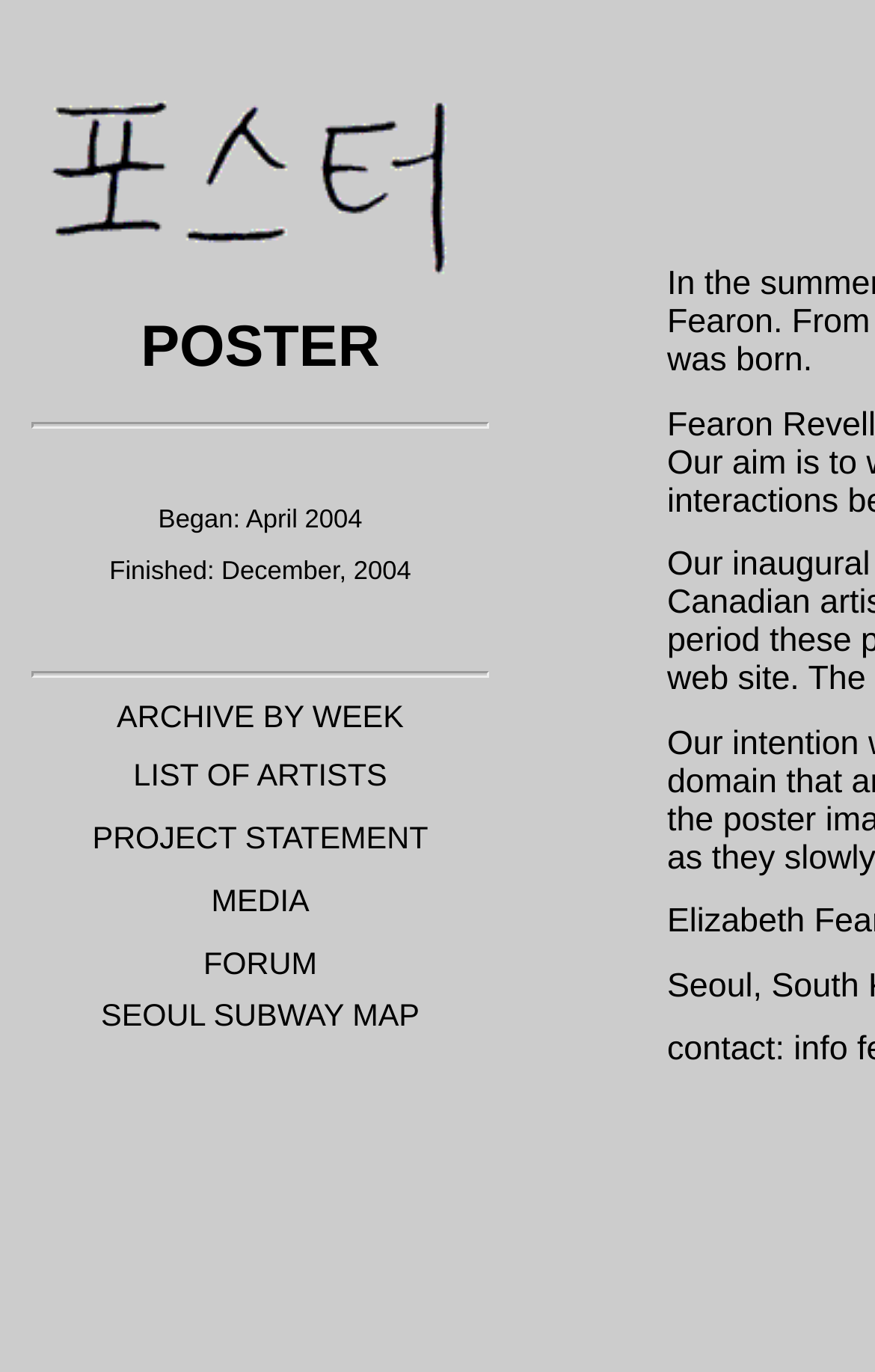Summarize the webpage with intricate details.

The webpage is about a street-level poster campaign called "Poster" which aims to activate the negative spaces between advertising space and the well-worn paths and byways upon which people move in and through the city.

At the top of the page, there is a table with multiple rows, taking up most of the width of the page. The first row contains an image. The second row has a heading "POSTER" followed by a horizontal separator and some text describing the project, including the duration from April 2004 to December 2004.

Below the second row, there are several rows, each containing a link to a different section of the project, including "ARCHIVE BY WEEK", "LIST OF ARTISTS", "PROJECT STATEMENT", "MEDIA", "FORUM", and "SEOUL SUBWAY MAP". These links are arranged vertically, with each link taking up a significant portion of the row's width.

There is a small empty space at the bottom of the page, which is likely a padding or margin. Overall, the webpage has a simple and organized layout, with clear headings and concise text, making it easy to navigate and understand the project's different components.